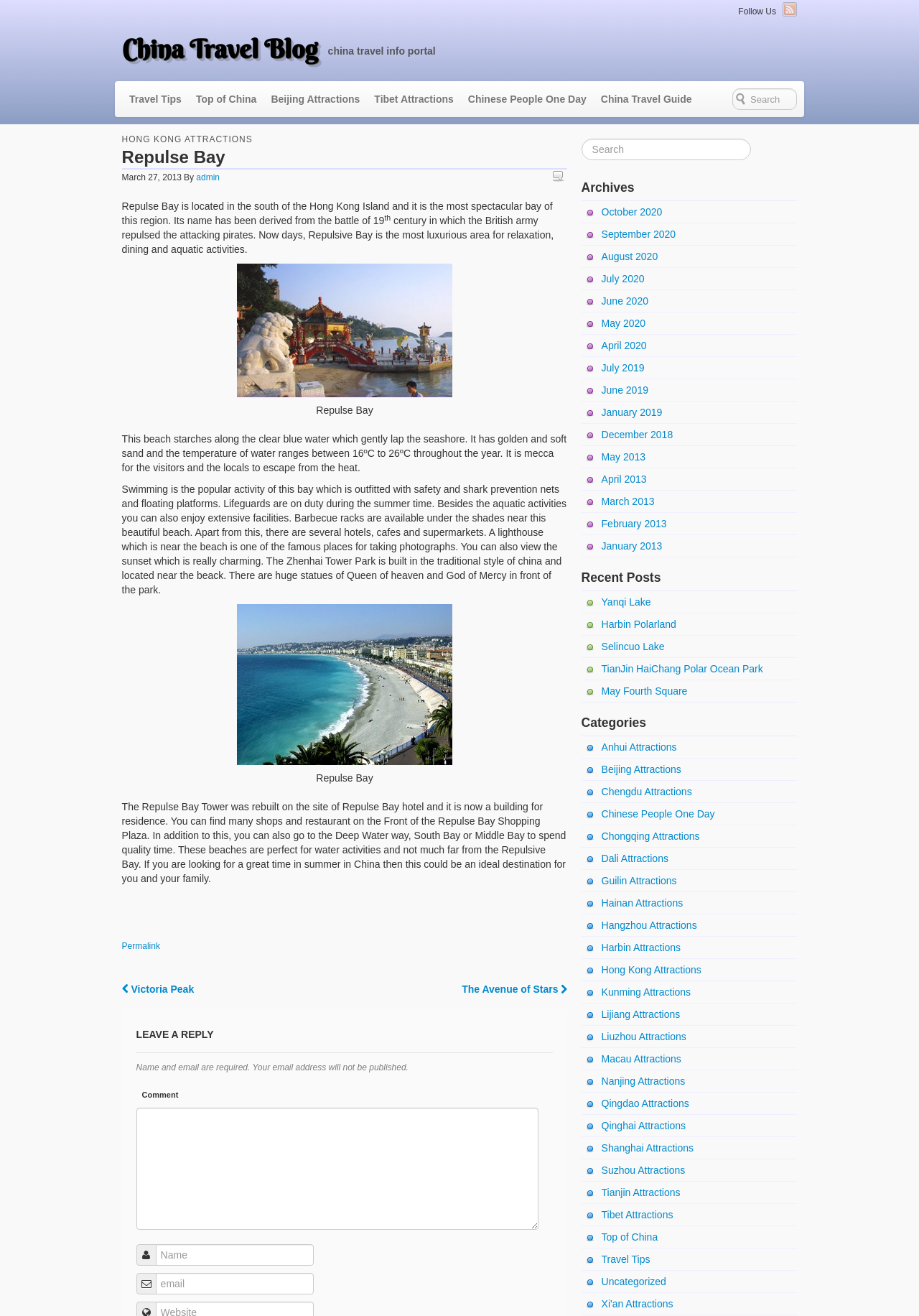Please identify the bounding box coordinates of the element that needs to be clicked to perform the following instruction: "View archives".

[0.632, 0.133, 0.867, 0.153]